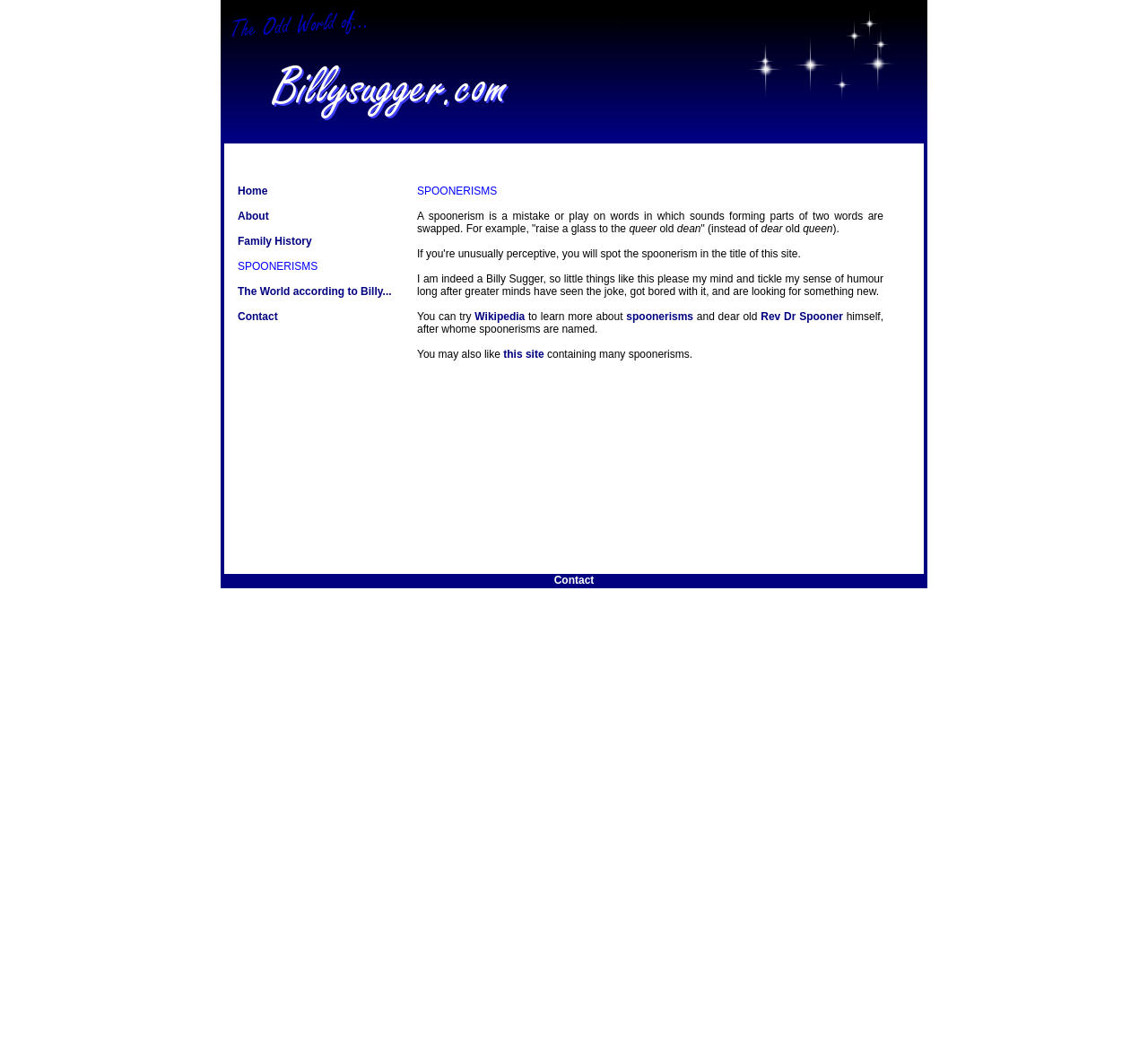Determine the bounding box coordinates for the clickable element to execute this instruction: "Contact Billy Sugger". Provide the coordinates as four float numbers between 0 and 1, i.e., [left, top, right, bottom].

[0.483, 0.546, 0.517, 0.558]